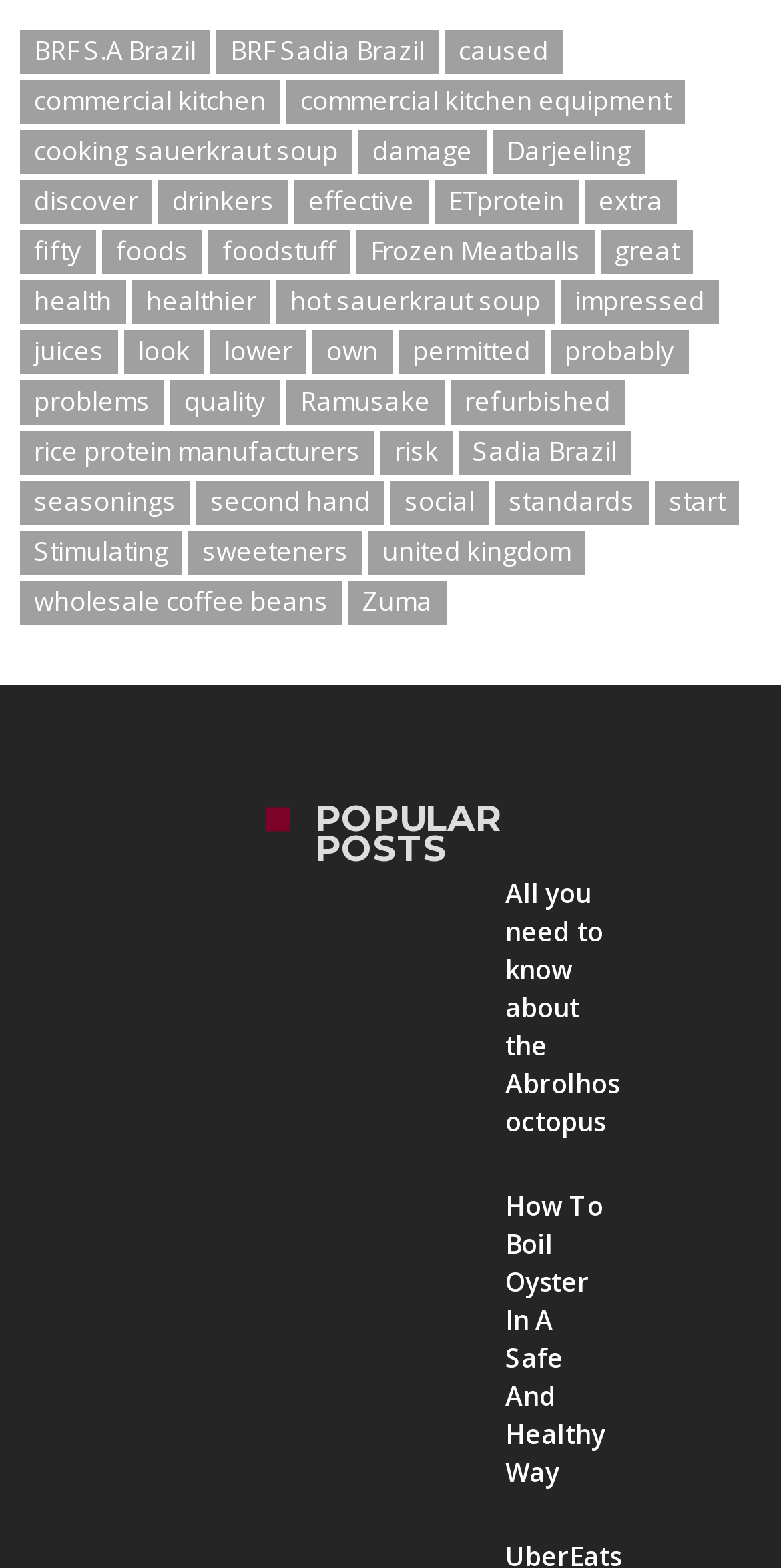Please find the bounding box coordinates of the section that needs to be clicked to achieve this instruction: "Read 'All you need to know about the Abrolhos octopus'".

[0.647, 0.704, 0.793, 0.727]